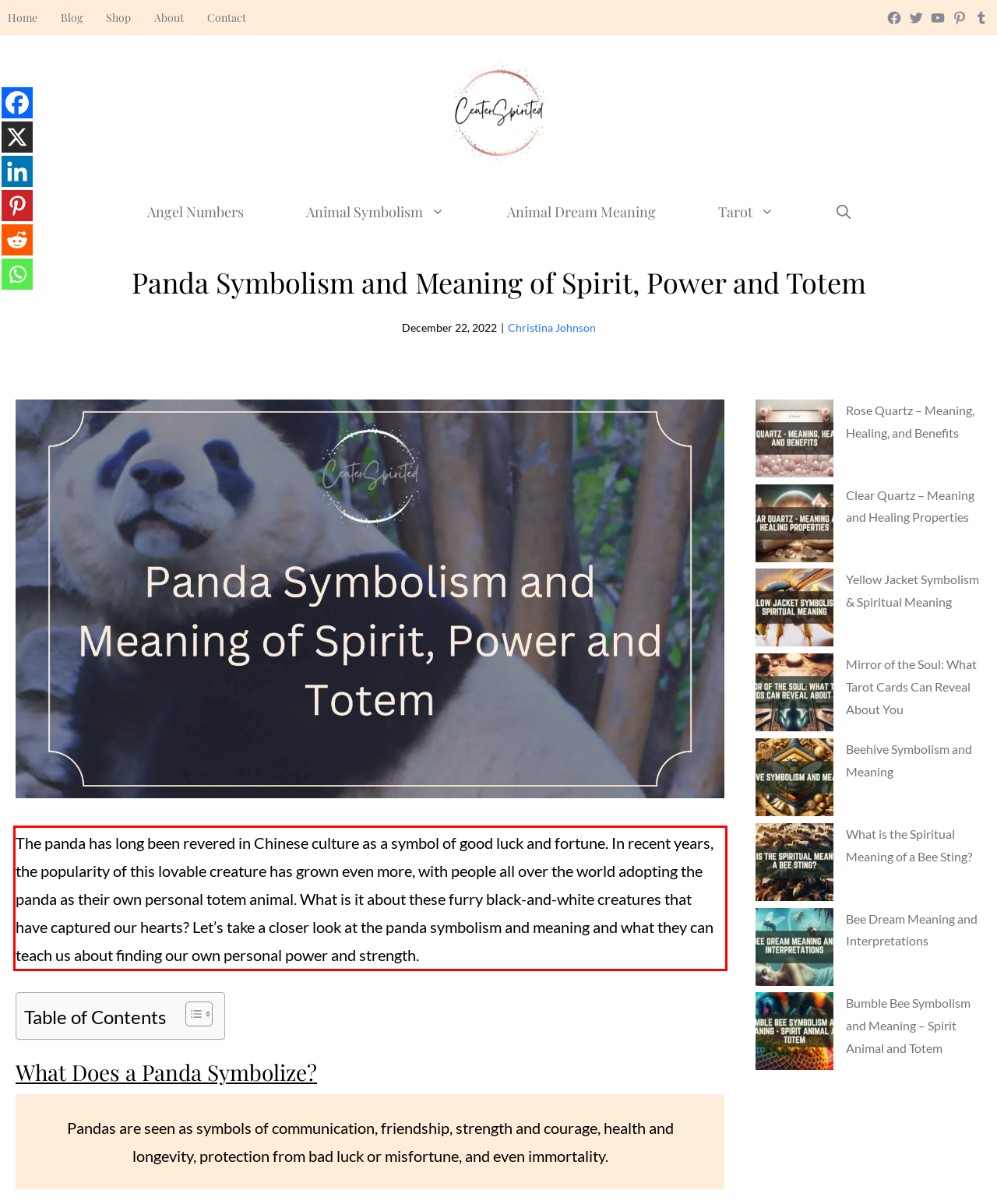You are provided with a screenshot of a webpage that includes a red bounding box. Extract and generate the text content found within the red bounding box.

The panda has long been revered in Chinese culture as a symbol of good luck and fortune. In recent years, the popularity of this lovable creature has grown even more, with people all over the world adopting the panda as their own personal totem animal. What is it about these furry black-and-white creatures that have captured our hearts? Let’s take a closer look at the panda symbolism and meaning and what they can teach us about finding our own personal power and strength.